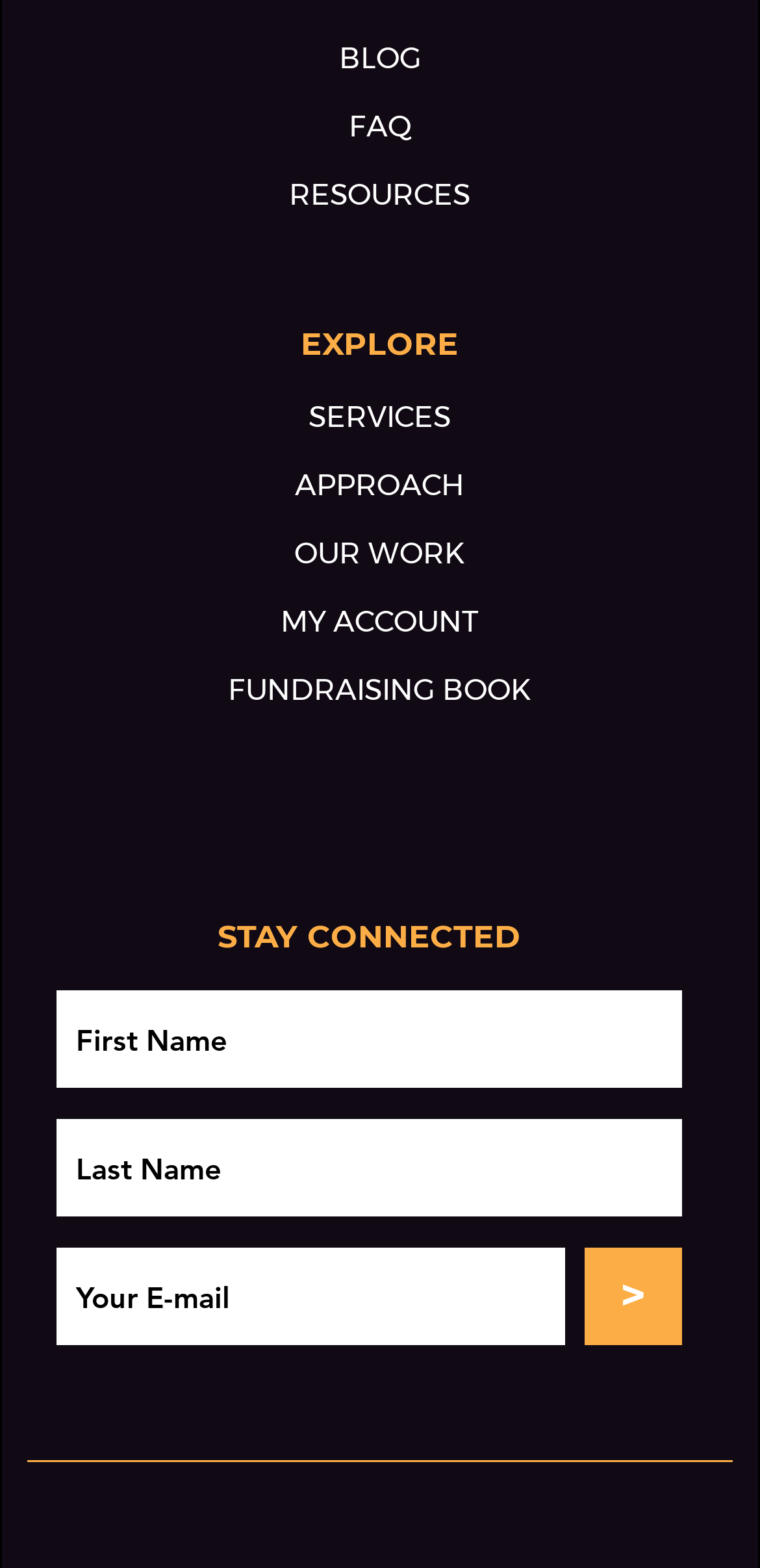Locate the bounding box coordinates of the area to click to fulfill this instruction: "Subscribe to the newsletter". The bounding box should be presented as four float numbers between 0 and 1, in the order [left, top, right, bottom].

[0.074, 0.632, 0.897, 0.694]